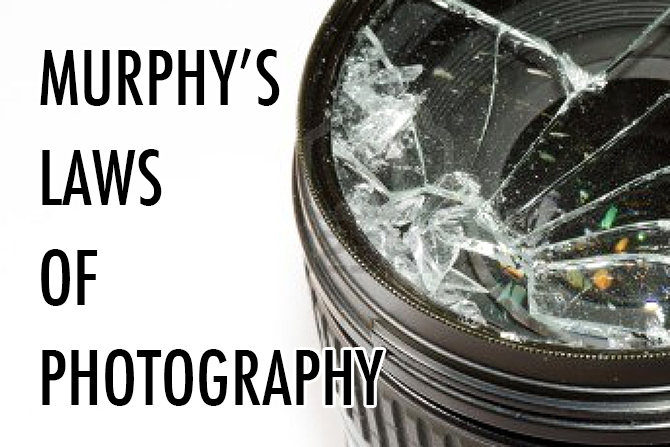Refer to the image and offer a detailed explanation in response to the question: What is the theme of the image?

The shattered glass of the camera lens reflects the theme of unexpected mishaps that can occur, suggesting the idea that when things seem to be going smoothly, there's a greater chance for something to go awry.